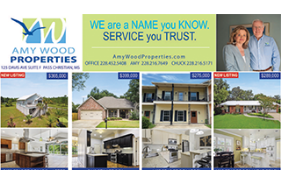What type of properties are featured in the advertisement?
Provide an in-depth and detailed answer to the question.

The advertisement showcases various images of homes, highlighting unique features such as spacious yards, modern kitchens, and inviting exteriors, indicating that the properties being promoted are residential in nature.